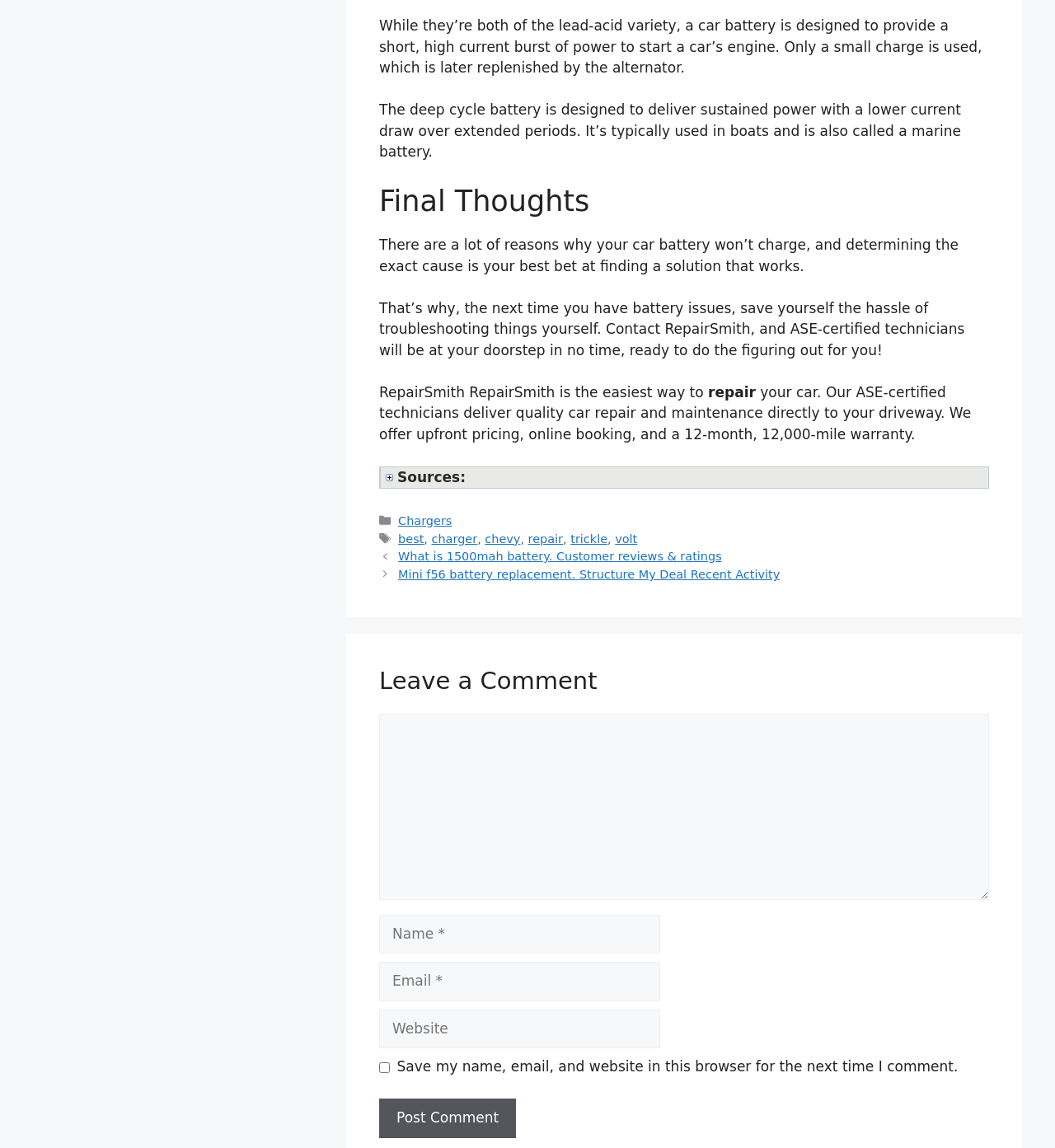Answer this question using a single word or a brief phrase:
What is the name of the company that offers car repair and maintenance services?

RepairSmith